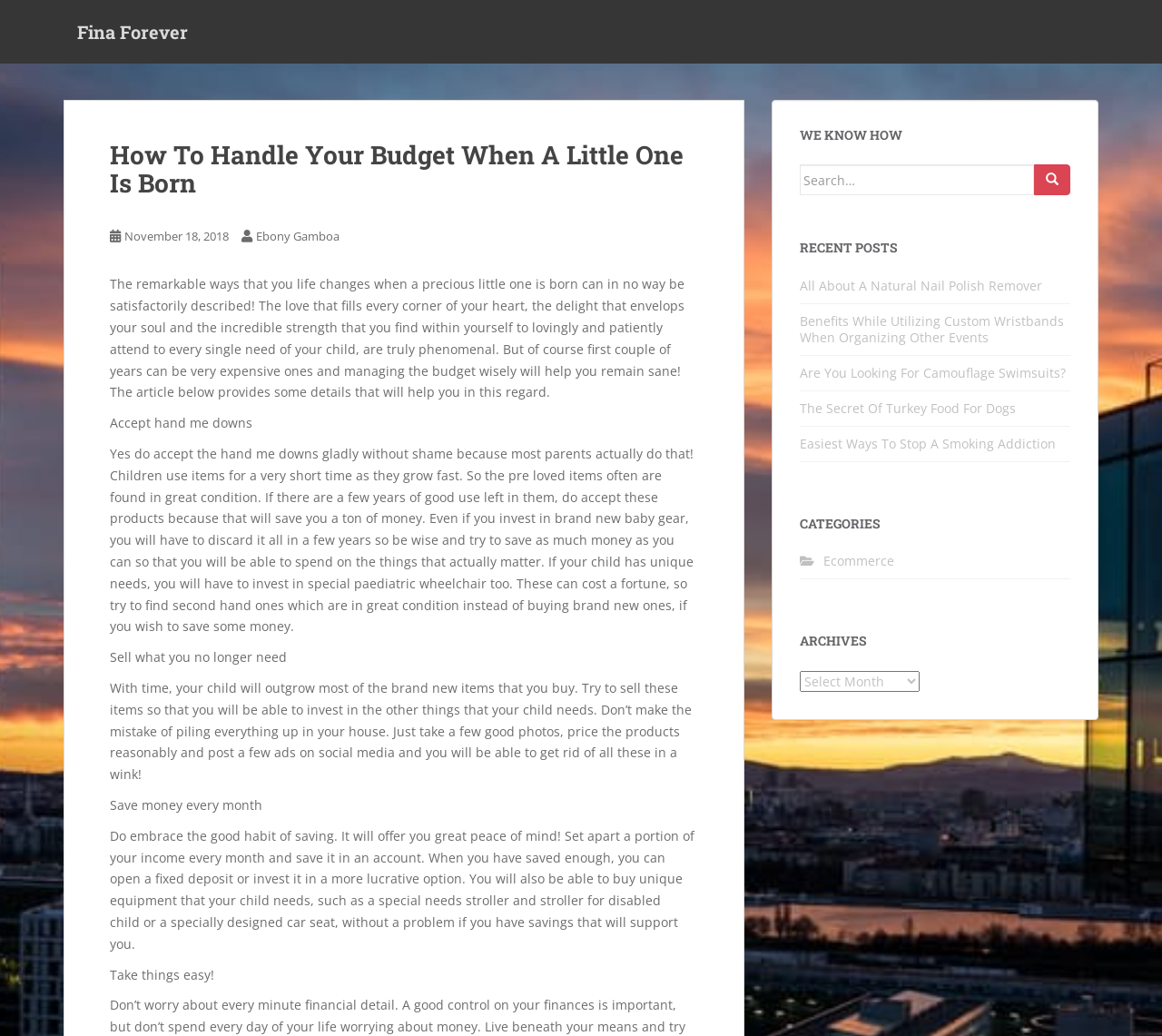What is suggested to do with used baby items?
Please answer the question as detailed as possible based on the image.

According to the webpage, it is recommended to sell baby items that are no longer needed or to accept hand-me-downs from others. This can help save money and reduce waste.